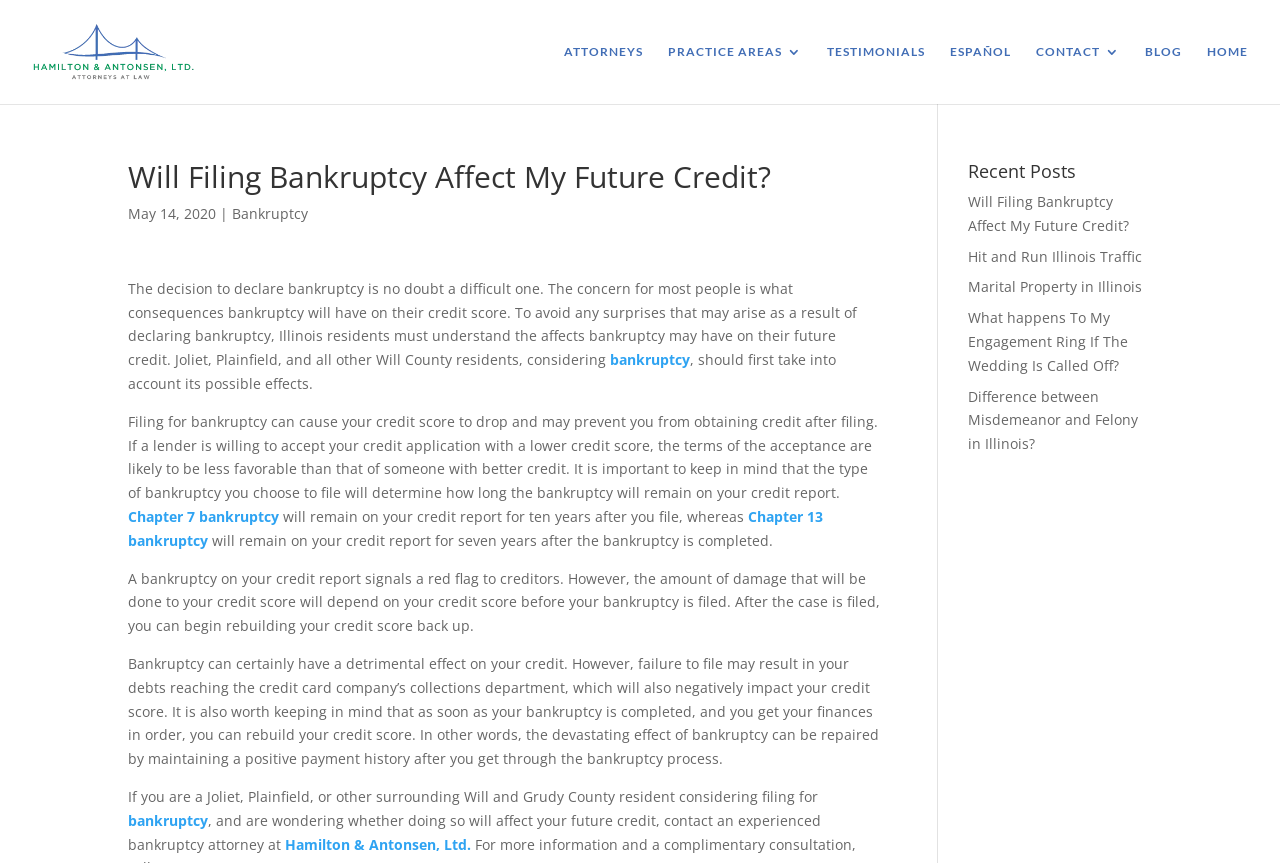Locate the bounding box coordinates of the clickable area to execute the instruction: "Contact an experienced bankruptcy attorney at 'Hamilton & Antonsen, Ltd.'". Provide the coordinates as four float numbers between 0 and 1, represented as [left, top, right, bottom].

[0.223, 0.967, 0.368, 0.989]